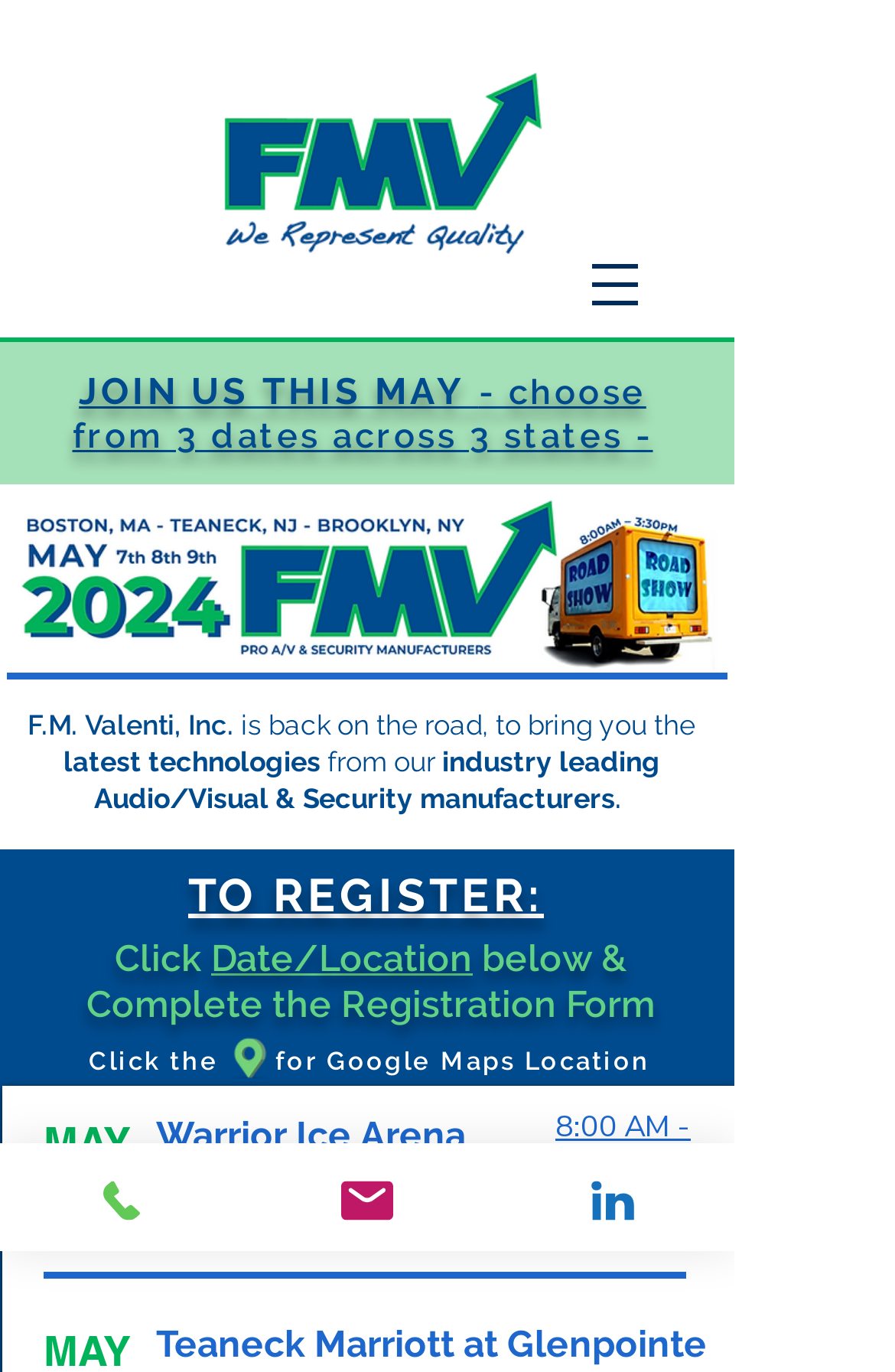What is the purpose of the FMV Security & Pro A/V Roadshow?
Examine the image and give a concise answer in one word or a short phrase.

To bring latest technologies